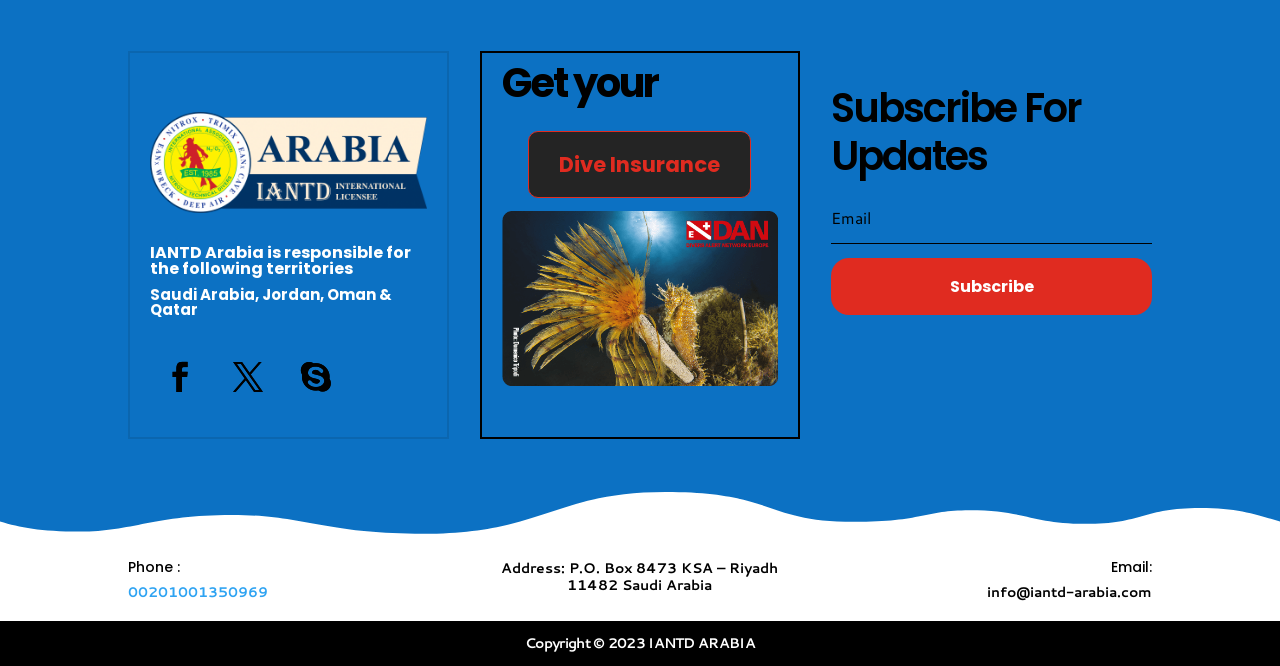Extract the bounding box of the UI element described as: "parent_node: COMMENT * name="comment"".

None